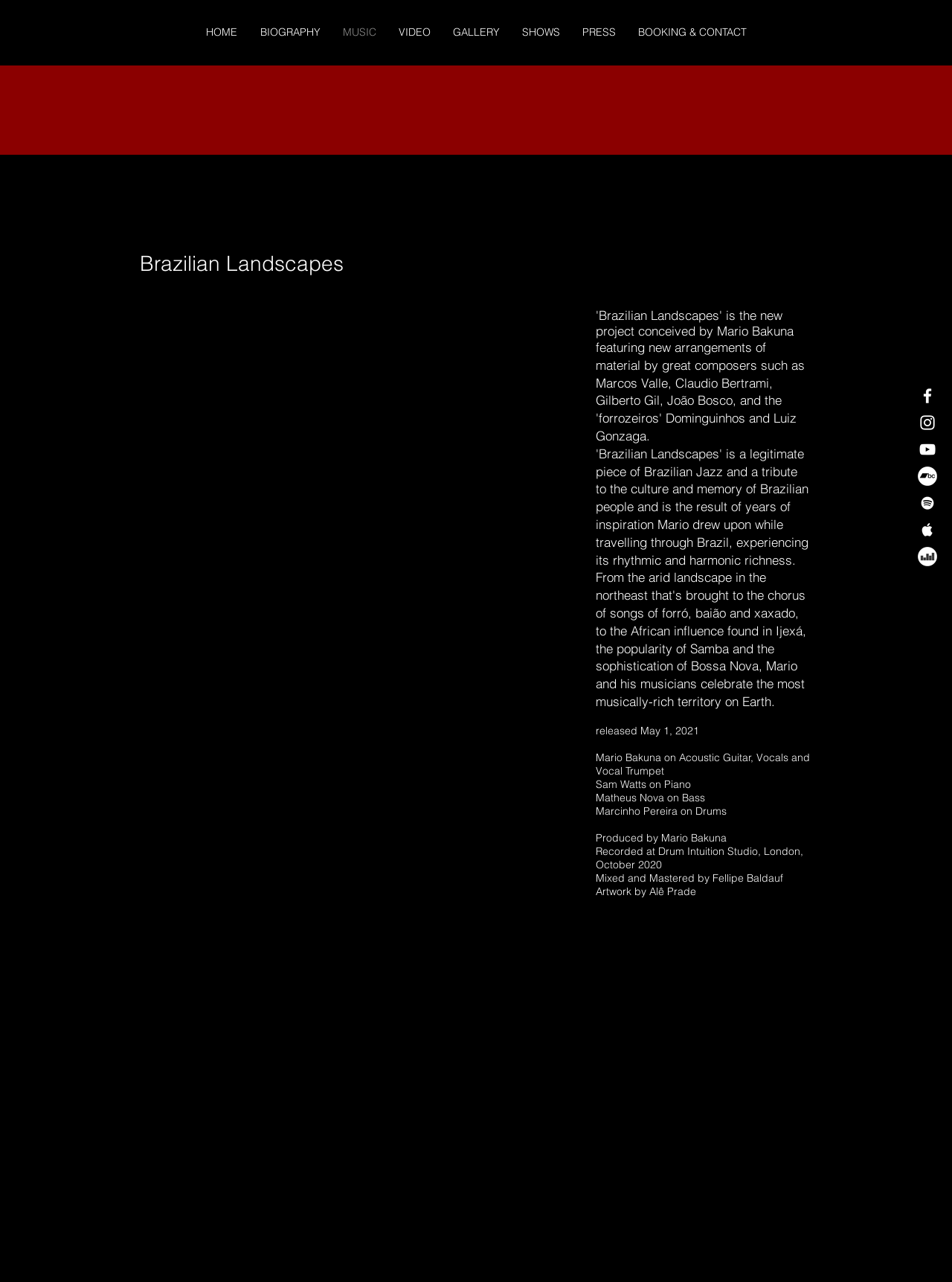Provide a thorough summary of the webpage.

The webpage is about Mario Bakuna, a London-based Brazilian composer, arranger, singer, and guitar player. At the top, there is a navigation bar with links to different sections of the website, including "HOME", "BIOGRAPHY", "MUSIC", "VIDEO", "GALLERY", "SHOWS", "PRESS", and "BOOKING & CONTACT". 

On the top right corner, there is a social bar with links to Mario Bakuna's social media profiles, including Facebook, Instagram, YouTube, Bandcamp, Spotify, Apple Music, and Deezer, each represented by a white icon.

Below the navigation bar, there is a heading that reads "MUSIC", followed by a subheading "Brazilian Landscapes". 

The main content of the page is about Mario Bakuna's music, specifically an album or song titled "Brazilian Landscapes". There is a section that lists the credits for the song, including the musicians involved, the producer, the recording studio, and the mixing and mastering engineer. The credits are listed in a vertical column, with each line building on the previous one. 

There are no images on the page apart from the social media icons. The overall layout is organized, with clear headings and concise text.